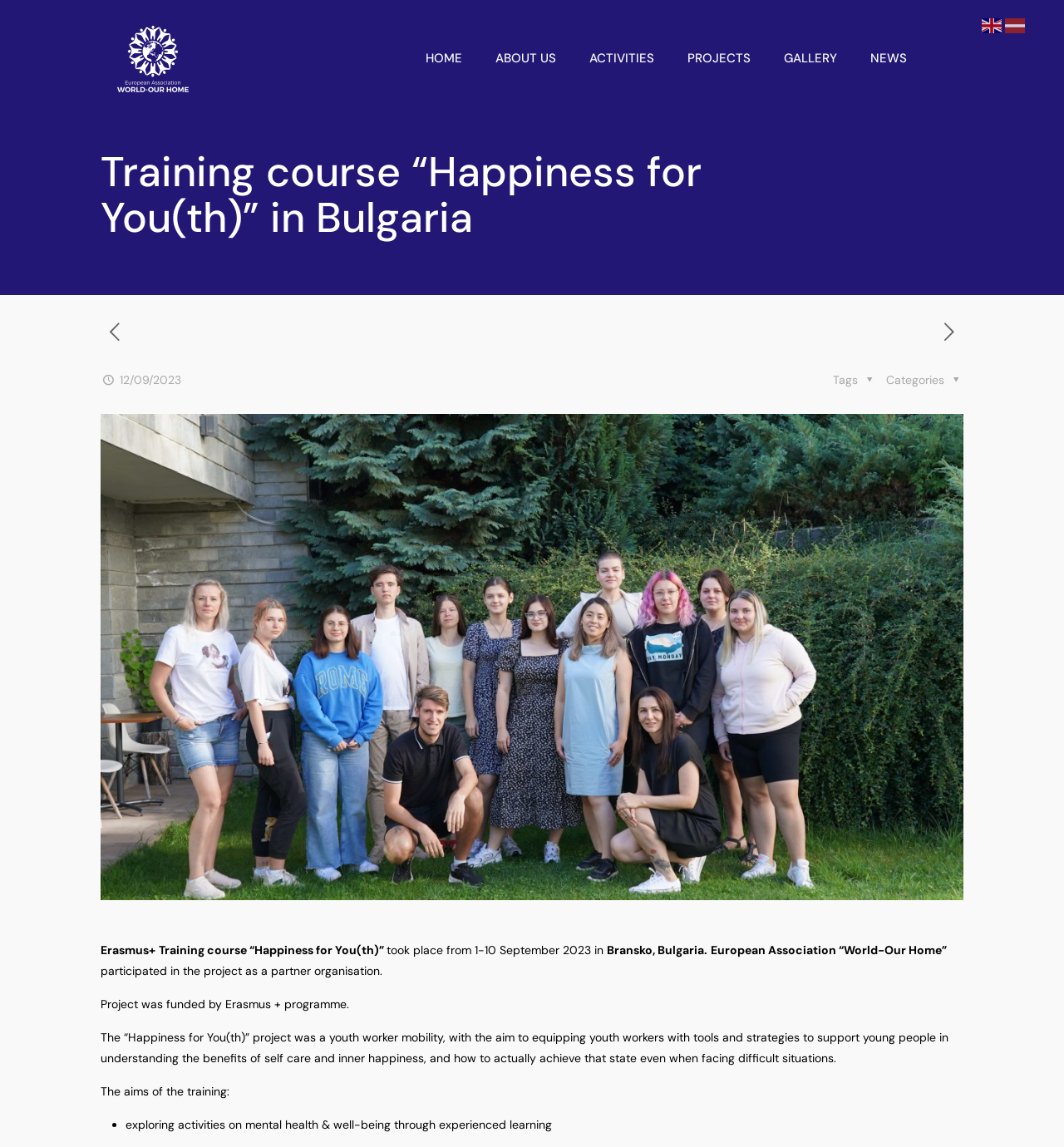Based on the element description: "ABOUT US", identify the UI element and provide its bounding box coordinates. Use four float numbers between 0 and 1, [left, top, right, bottom].

[0.45, 0.0, 0.538, 0.101]